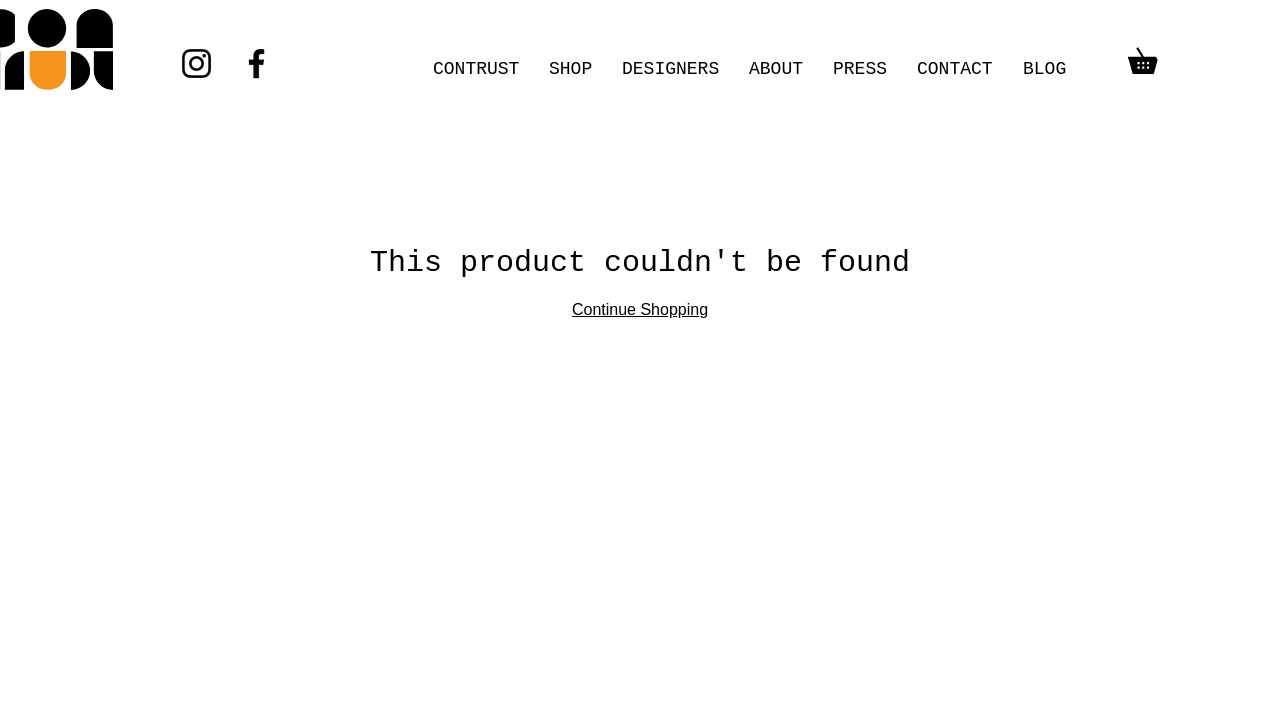What is the purpose of the button?
Kindly answer the question with as much detail as you can.

I found a button with the text 'Continue Shopping', which suggests that the button is used to allow users to continue shopping on the website.